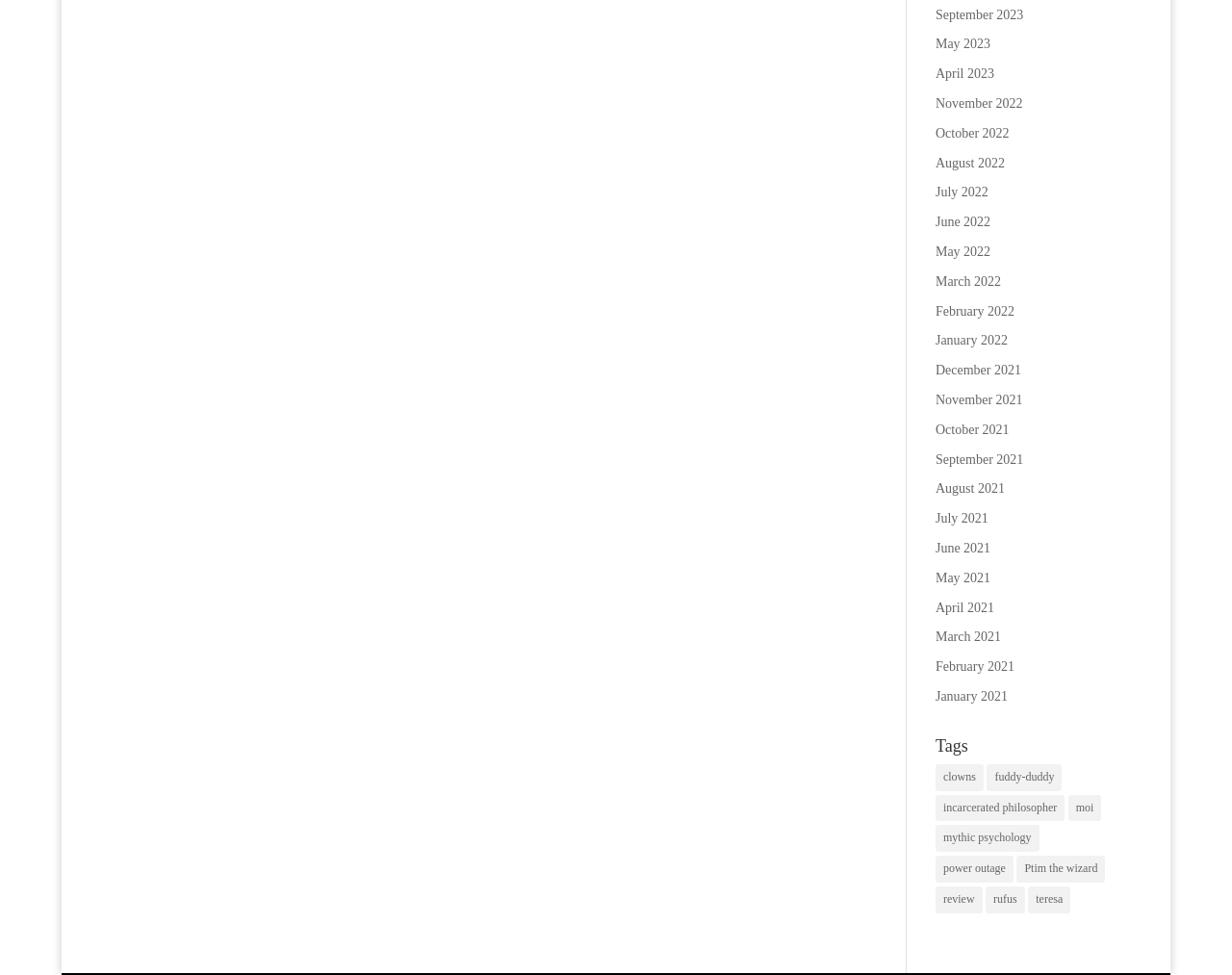Determine the bounding box coordinates for the area that needs to be clicked to fulfill this task: "Read the article about Hyperinflation 2022". The coordinates must be given as four float numbers between 0 and 1, i.e., [left, top, right, bottom].

None